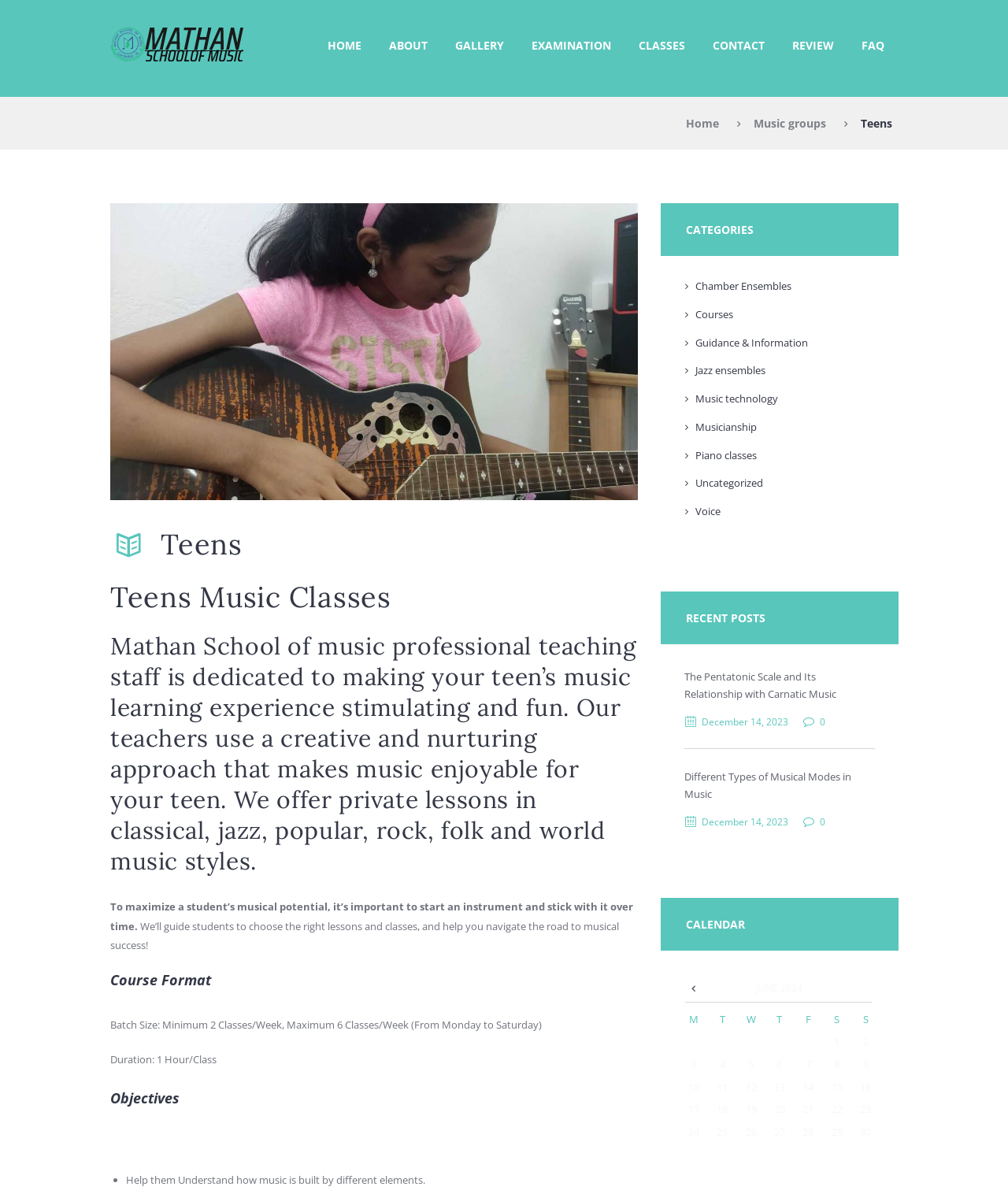Summarize the webpage in an elaborate manner.

The webpage is about Mathan School of Music, which offers music classes for teens. At the top, there is a logo and a navigation menu with links to different sections of the website, including Home, About, Gallery, Examination, Classes, Contact, Review, and FAQ.

Below the navigation menu, there is a section highlighting the music classes for teens, with a heading "Teens" and a brief description of the classes. This section also includes a link to learn more about the teaching staff.

The main content of the webpage is divided into several sections. The first section describes the music classes, including the course format, objectives, and what students can expect to learn. The course format is explained in detail, including the batch size, duration, and schedule.

The next section lists the categories of music classes offered, including Chamber Ensembles, Courses, Guidance & Information, Jazz ensembles, Music technology, Musicianship, Piano classes, and Voice.

Following this, there is a section showcasing recent posts, which appears to be a blog or news section. There are two articles listed, each with a heading, a brief summary, and a link to read more. The articles are about the pentatonic scale and its relationship with Carnatic music, and different types of musical modes in music.

Finally, there is a calendar section, which displays a table with dates and events. The table has columns for the day of the week and the date, and rows for each week of the month.